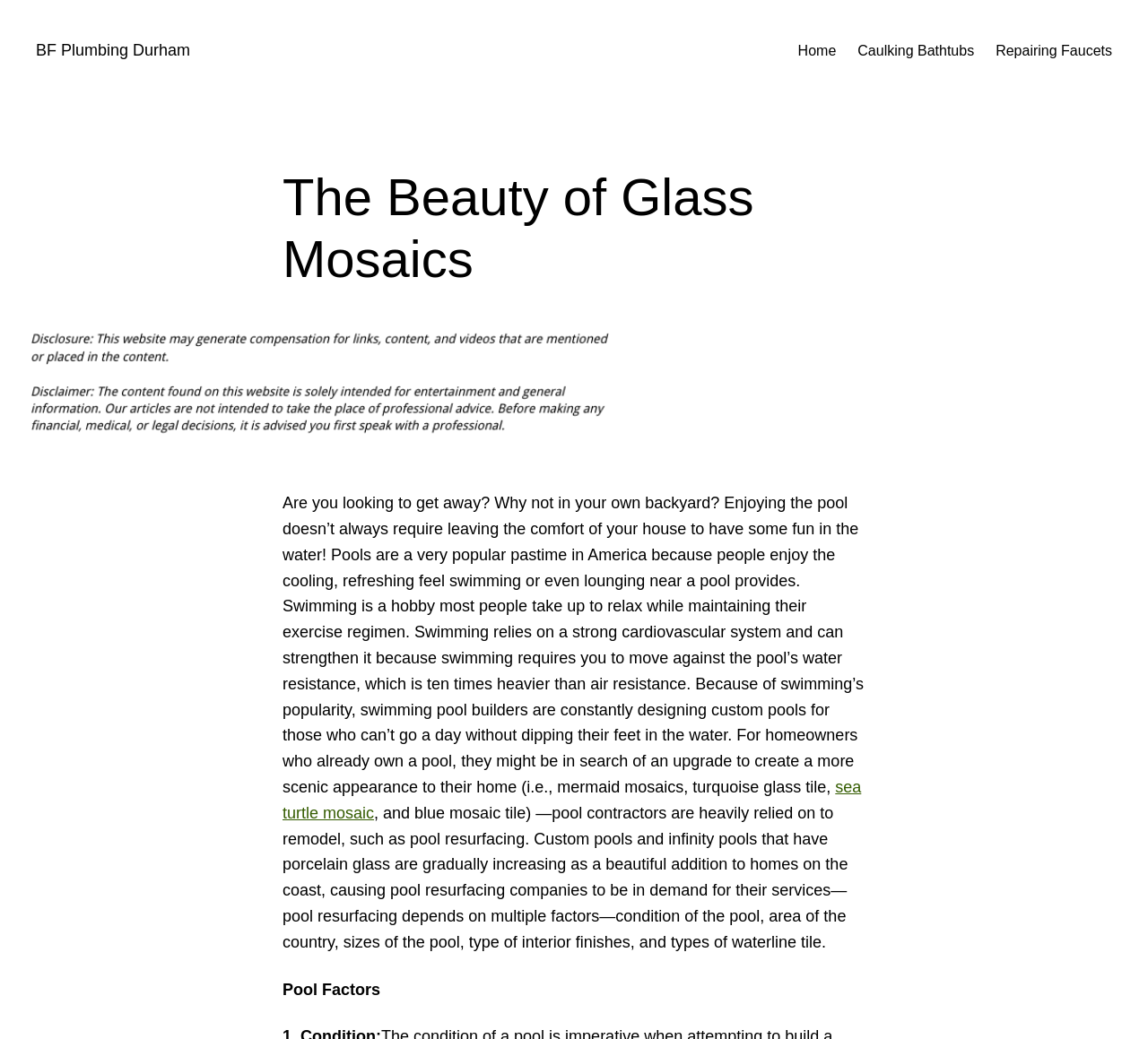Determine the bounding box coordinates for the HTML element described here: "Caulking Bathtubs".

[0.747, 0.038, 0.849, 0.06]